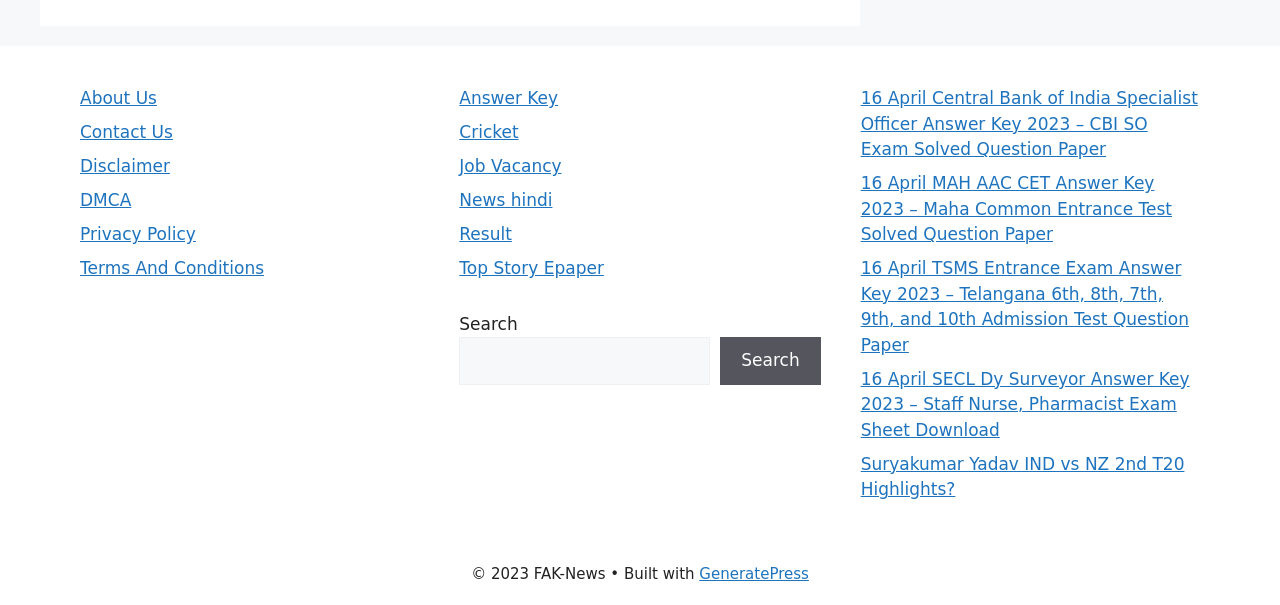Can you find the bounding box coordinates for the element to click on to achieve the instruction: "click on the email link"?

None